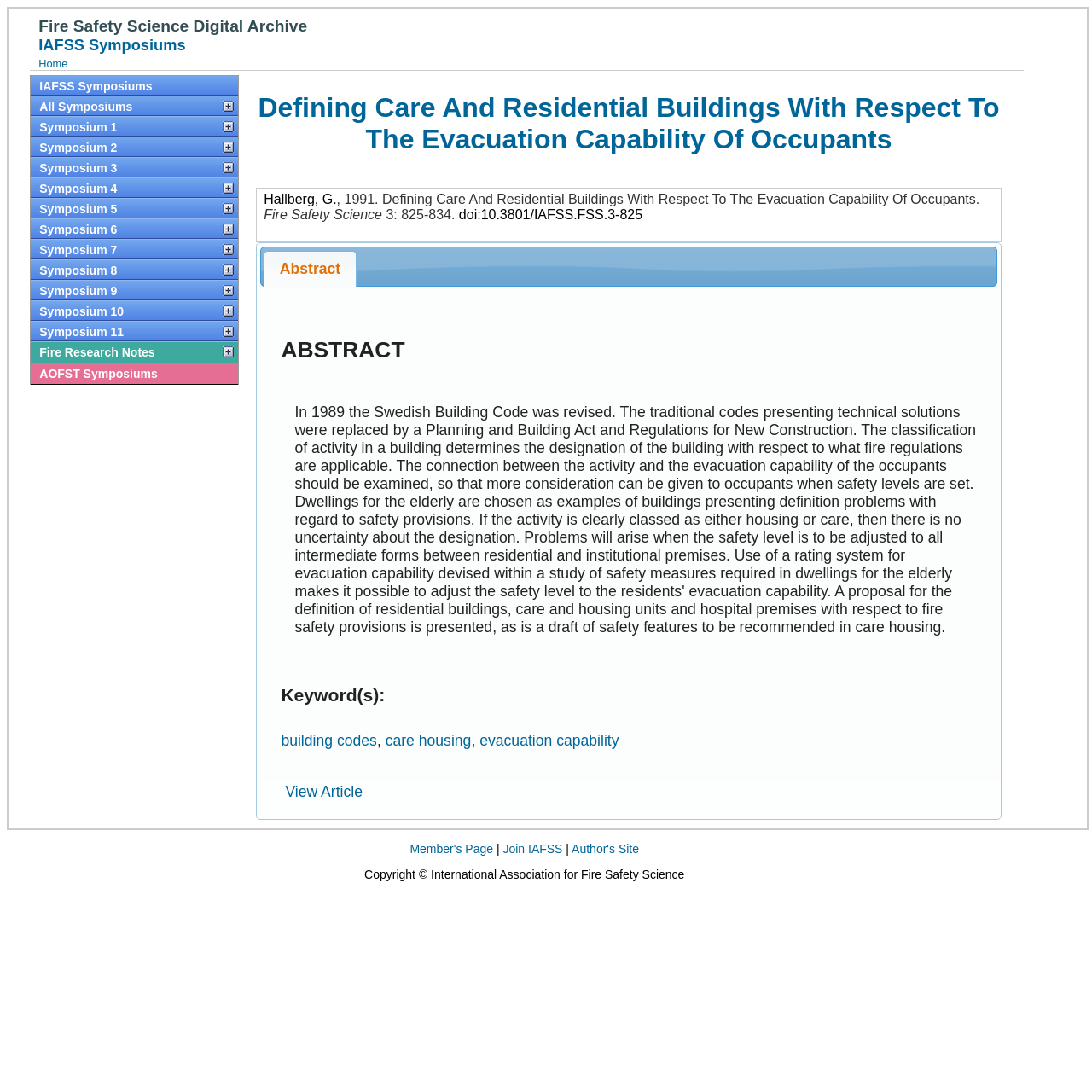For the following element description, predict the bounding box coordinates in the format (top-left x, top-left y, bottom-right x, bottom-right y). All values should be floating point numbers between 0 and 1. Description: Terms of Business

None